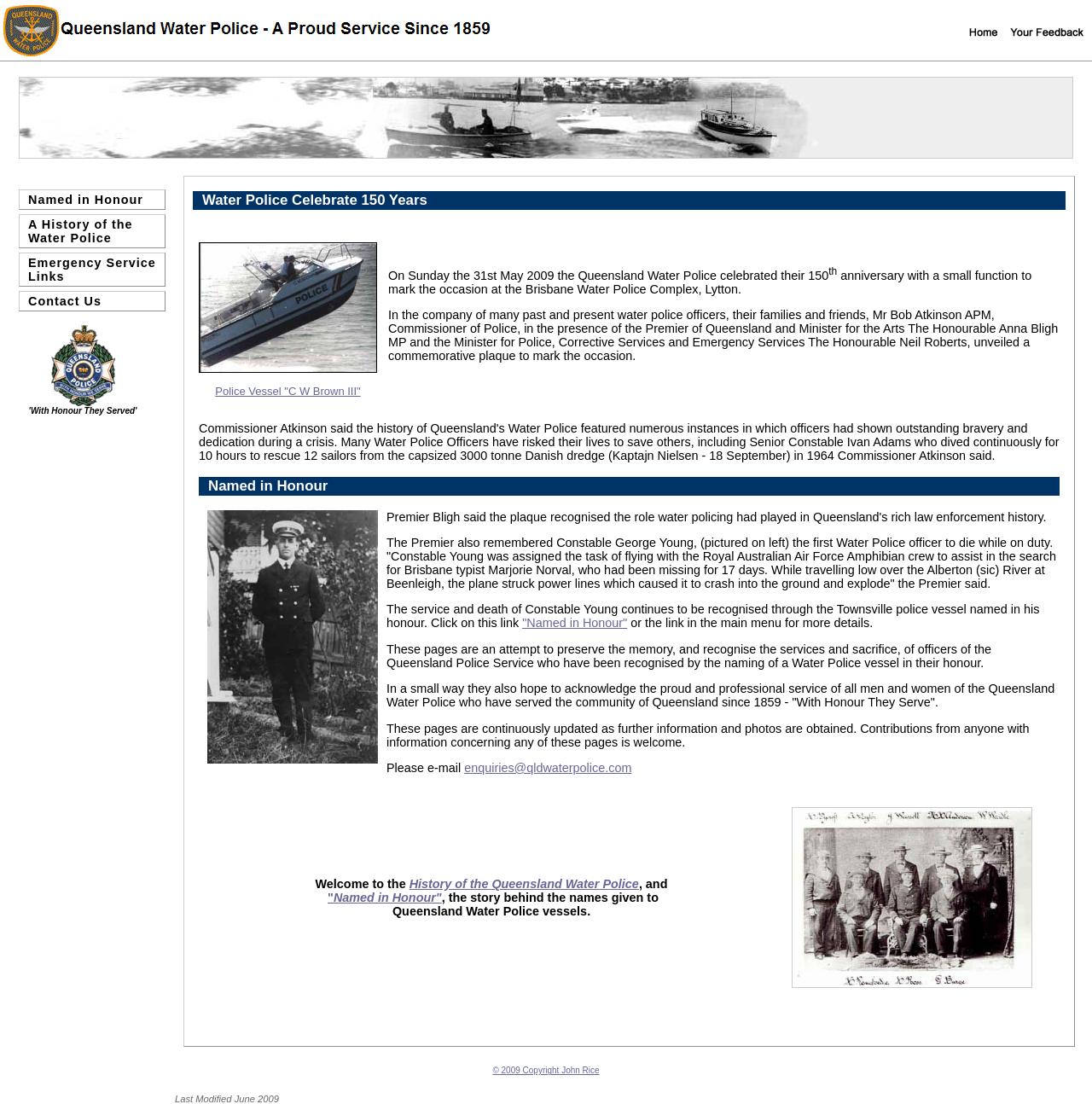Find the bounding box coordinates for the area that should be clicked to accomplish the instruction: "Contact the Queensland Water Police".

[0.026, 0.267, 0.093, 0.279]